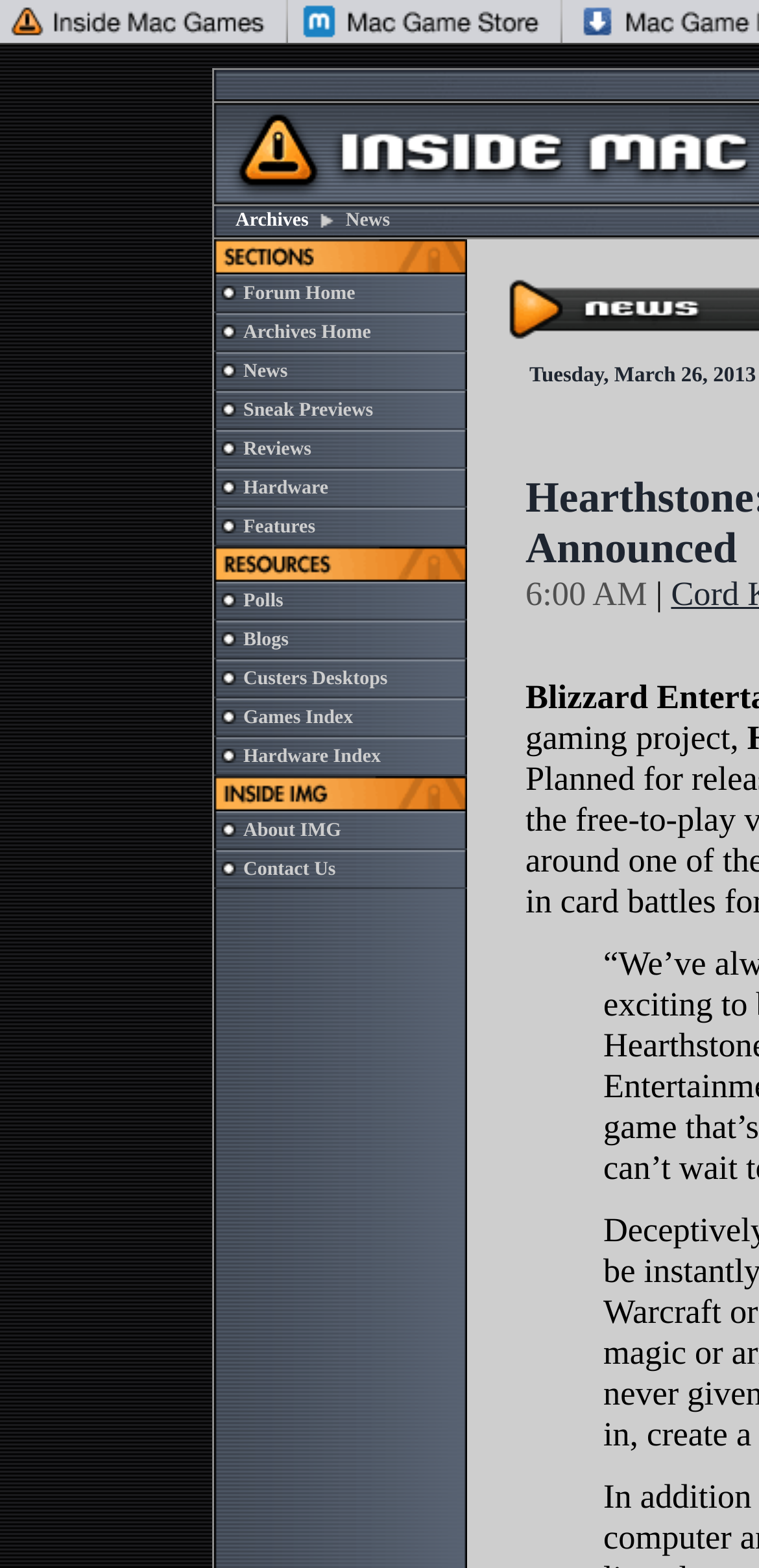Provide your answer in one word or a succinct phrase for the question: 
What are the main sections of this website?

News, Forum Home, Archives Home, etc.